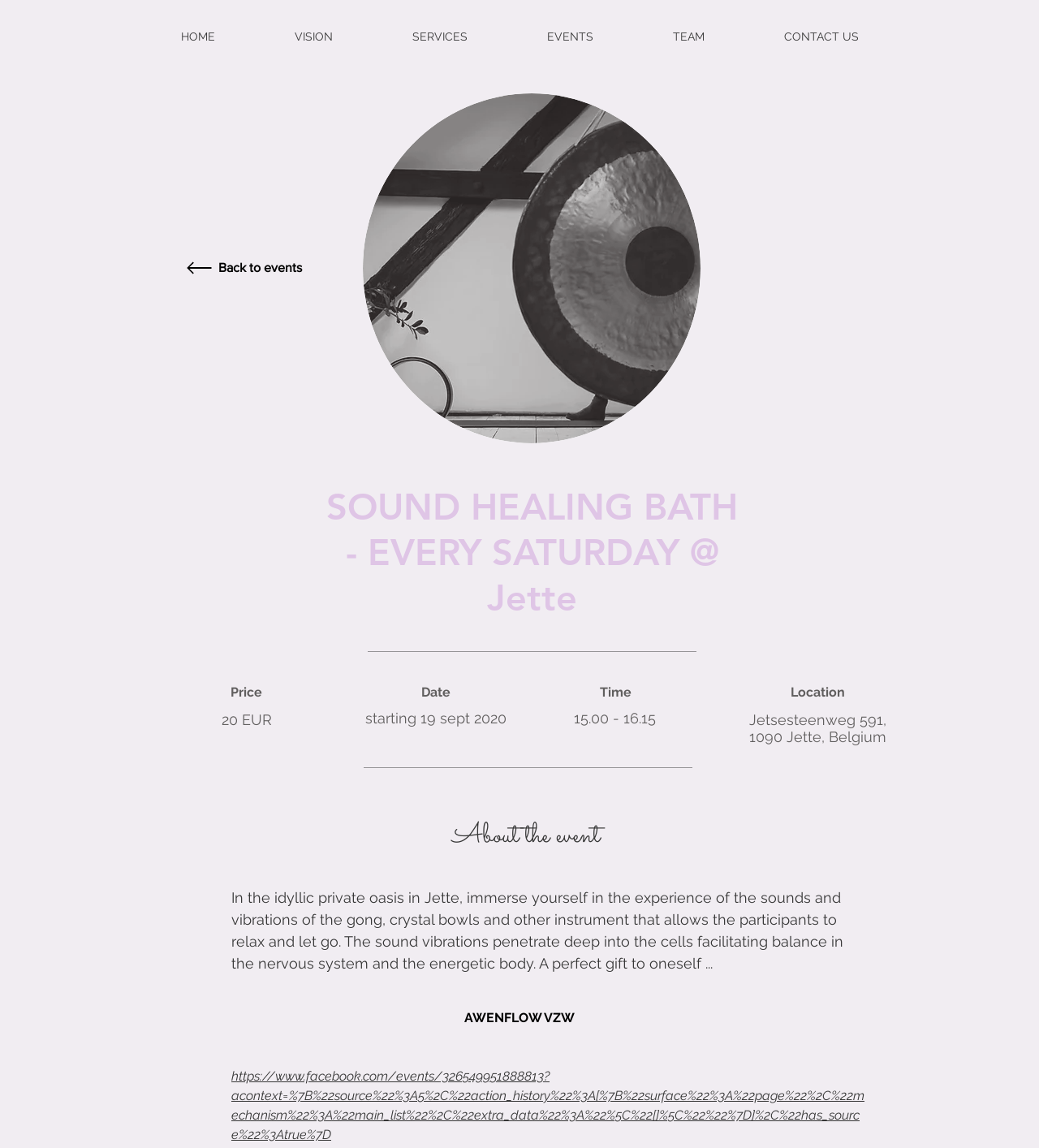Identify the bounding box for the element characterized by the following description: "CONTACT US".

[0.716, 0.014, 0.865, 0.05]